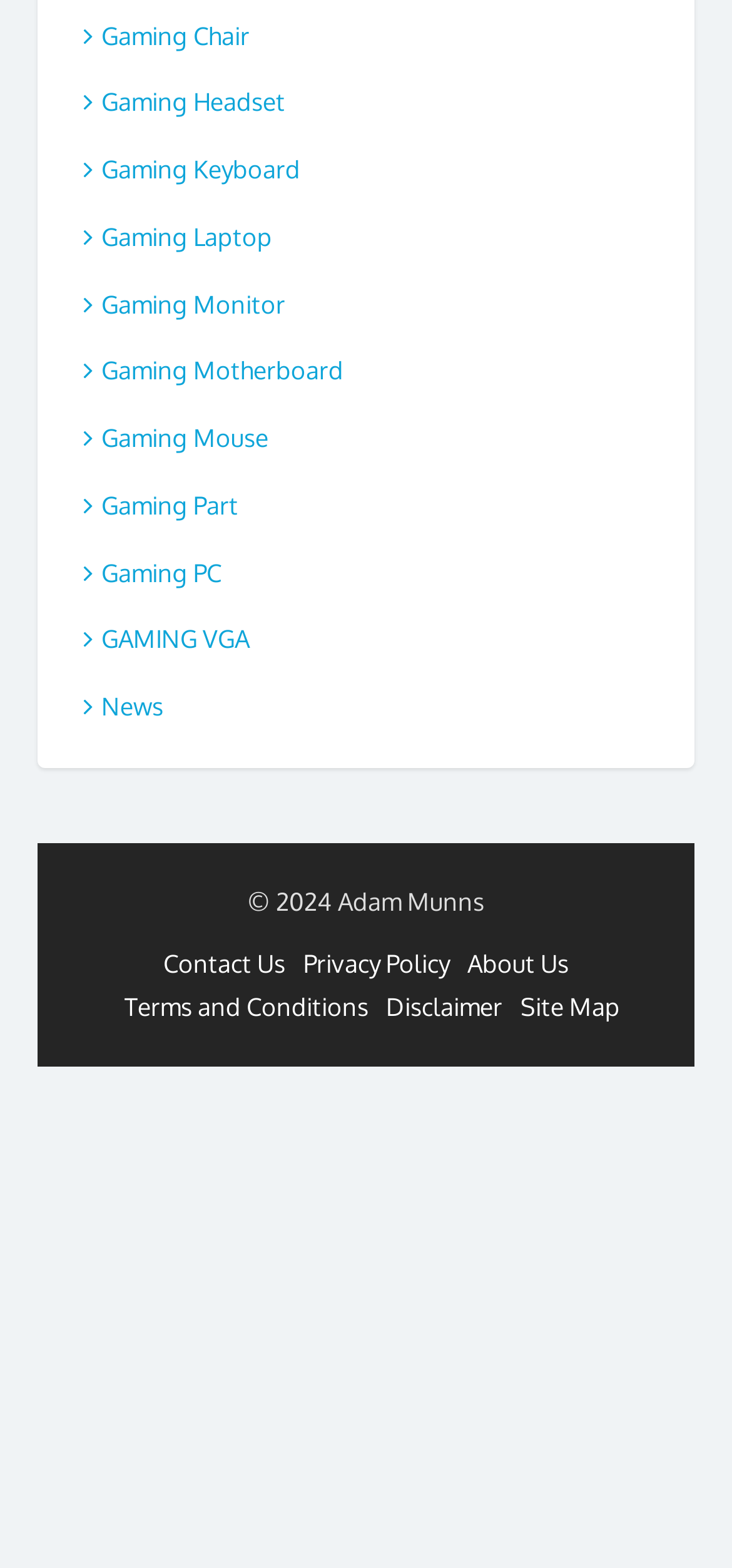Given the description "About Us", provide the bounding box coordinates of the corresponding UI element.

[0.638, 0.601, 0.777, 0.628]